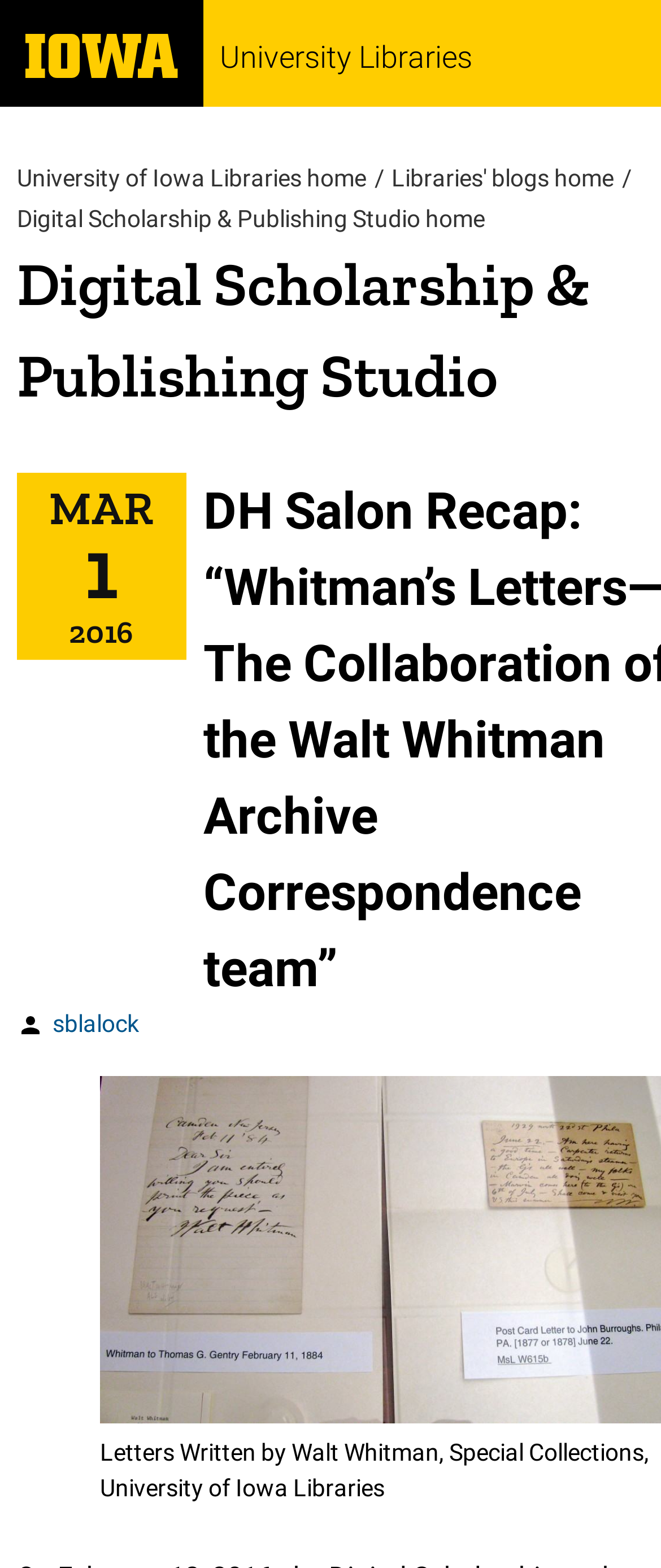Is there a university logo?
Please provide a comprehensive answer to the question based on the webpage screenshot.

I can see an image with the text 'University of Iowa' which is likely a university logo, and it's located at the top left corner of the webpage.